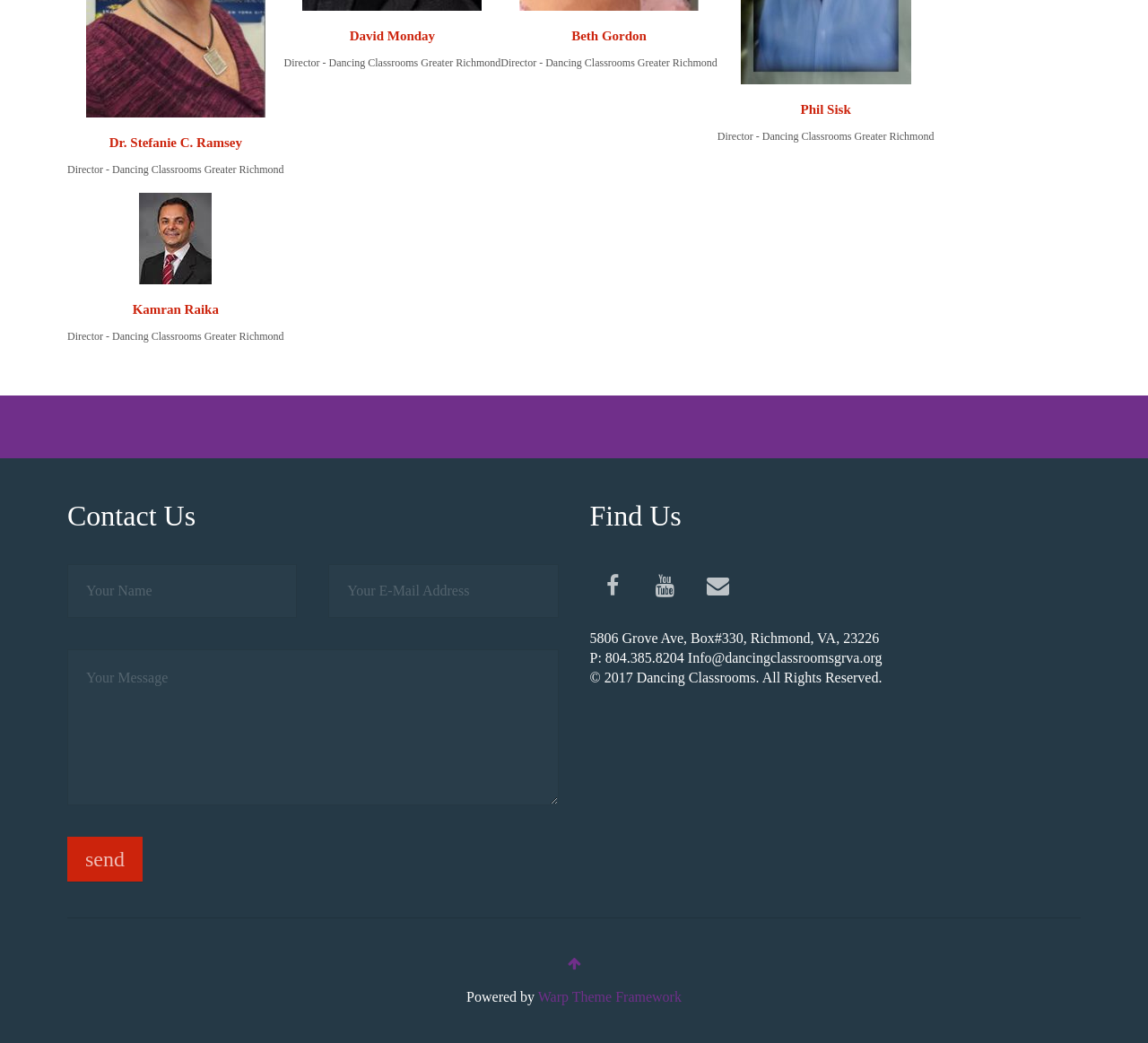Answer the question below using just one word or a short phrase: 
What is the phone number?

804.385.8204